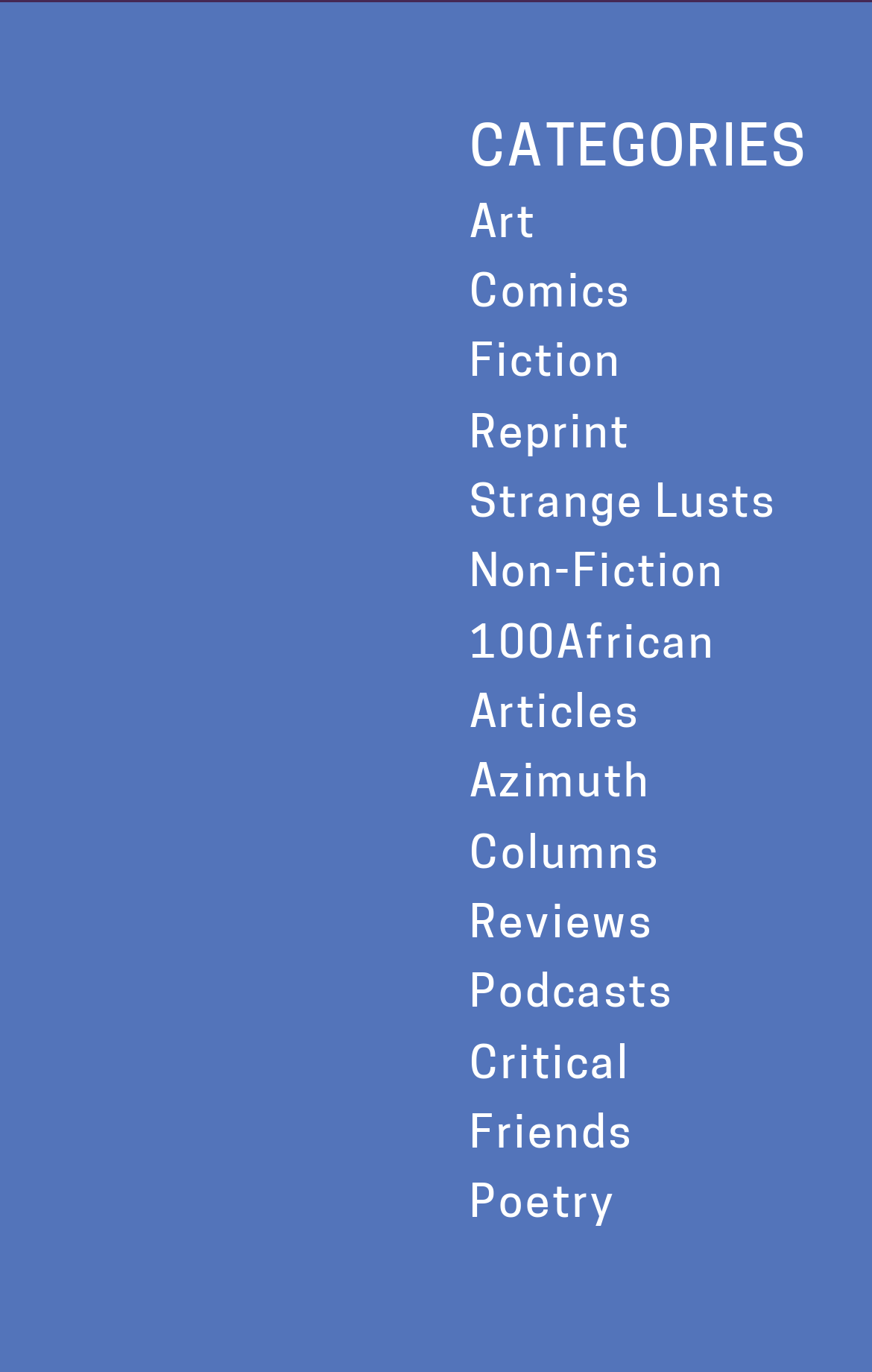How many links are there under the 'CATEGORIES' section? Look at the image and give a one-word or short phrase answer.

13